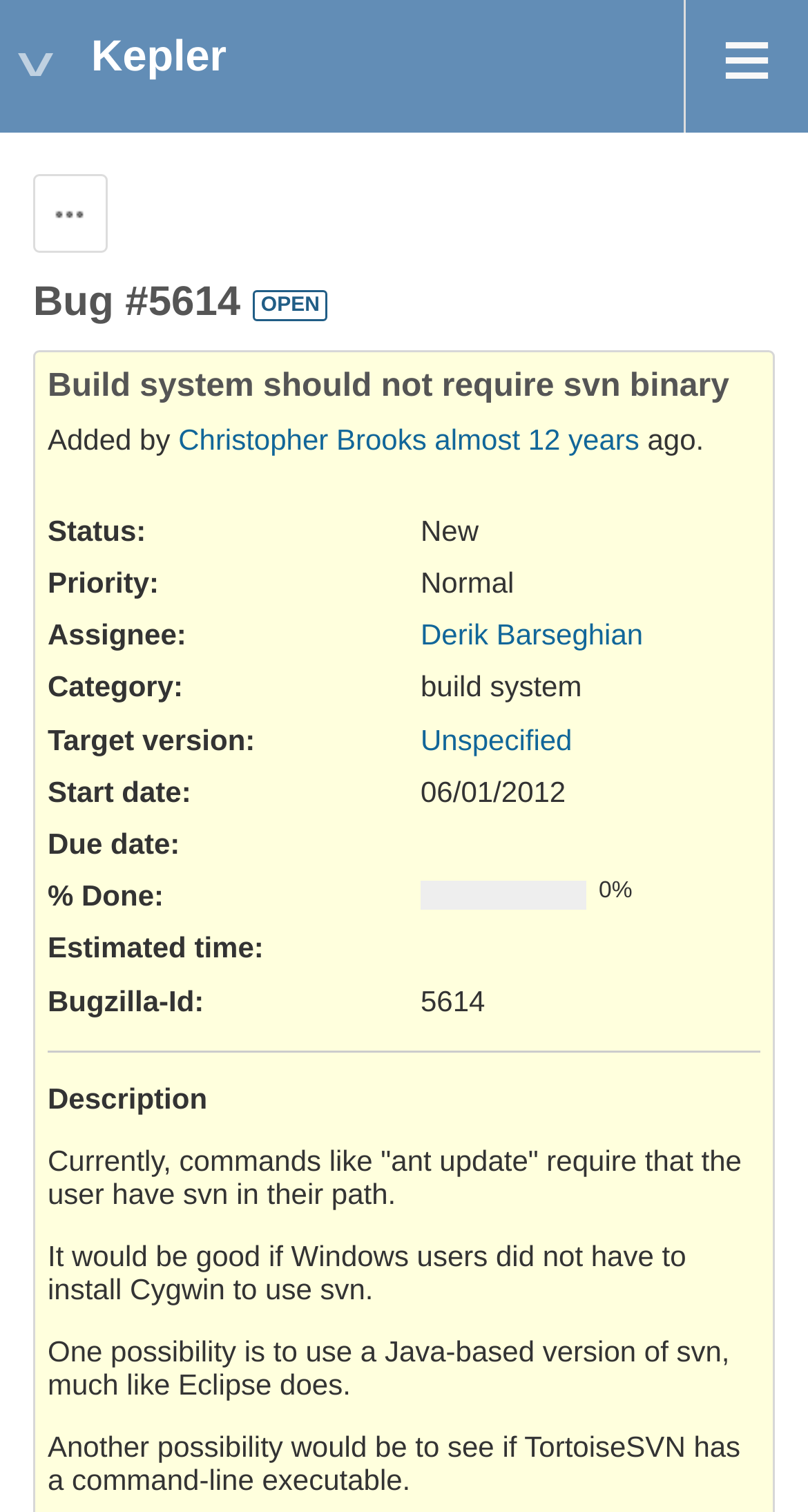Illustrate the webpage's structure and main components comprehensively.

This webpage appears to be a bug tracking page for a software development project. At the top right corner, there is a link with an icon "≡". Below it, there is a heading "Bug #5614" followed by the title "Build system should not require svn binary". The status of the bug is indicated as "OPEN" and is assigned to "Derik Barseghian" with a priority of "Normal". 

On the left side, there are several sections displaying information about the bug, including the category, target version, start date, due date, and estimated time. The bug description is provided in a paragraph below, explaining the issue with the current build system requiring svn binary and proposing possible solutions, such as using a Java-based version of svn or exploring TortoiseSVN's command-line executable.

There are three paragraphs of text describing the bug, with the first paragraph explaining the current issue, the second paragraph suggesting a possible solution, and the third paragraph proposing another alternative.